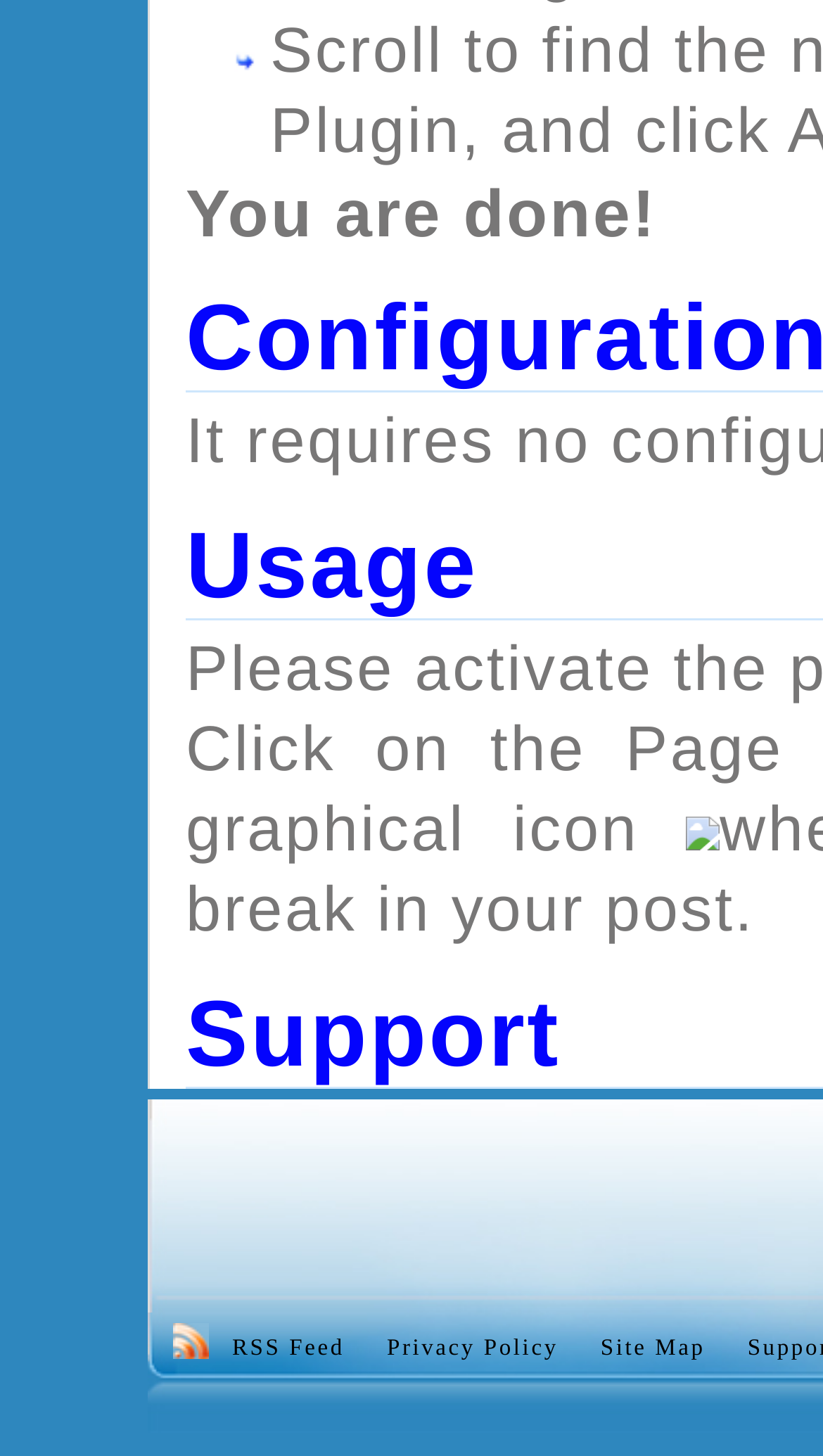Give a short answer using one word or phrase for the question:
What is the purpose of the image at the bottom left?

RSS Feed